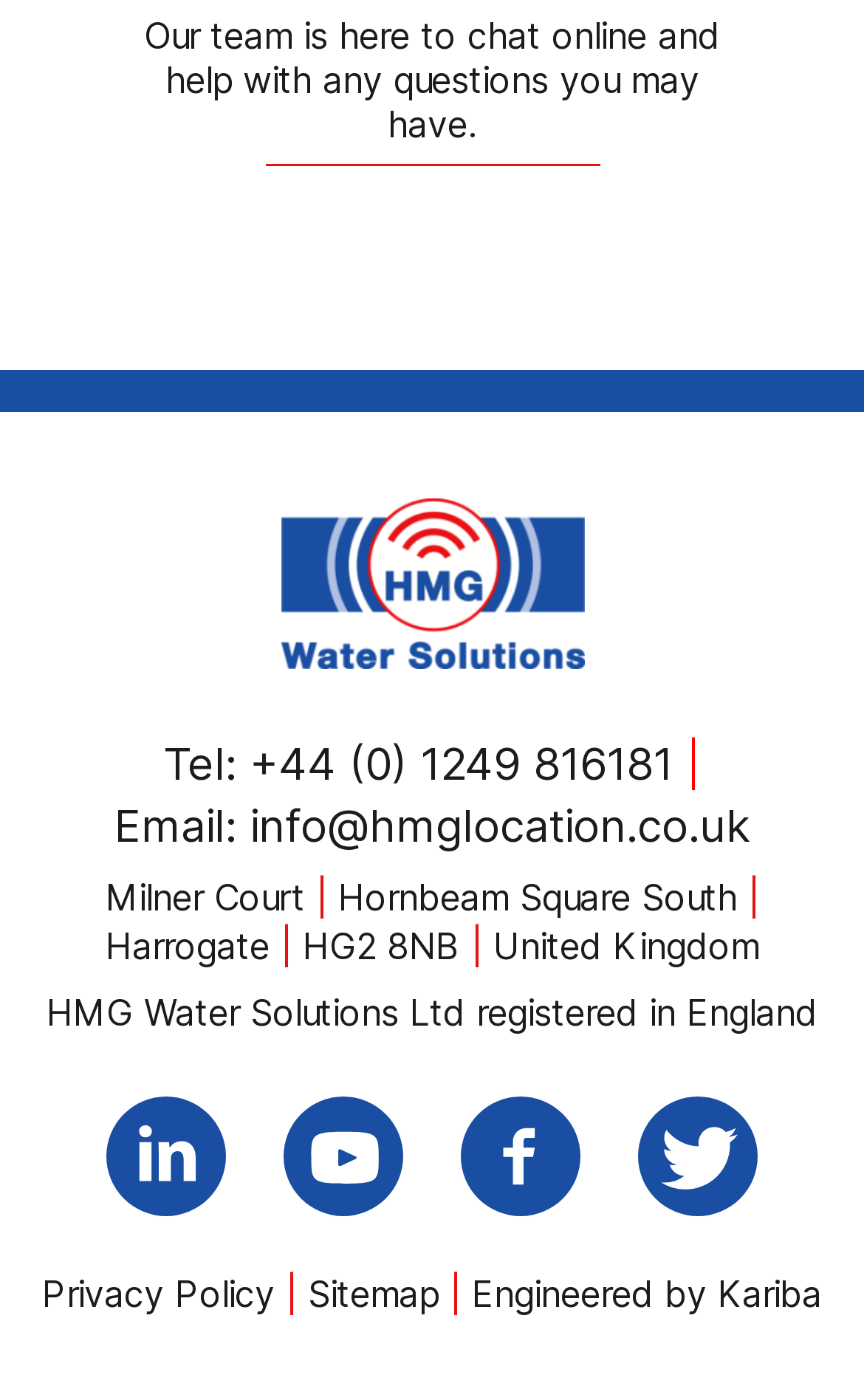Extract the bounding box coordinates of the UI element described by: "Kariba". The coordinates should include four float numbers ranging from 0 to 1, e.g., [left, top, right, bottom].

[0.831, 0.908, 0.951, 0.94]